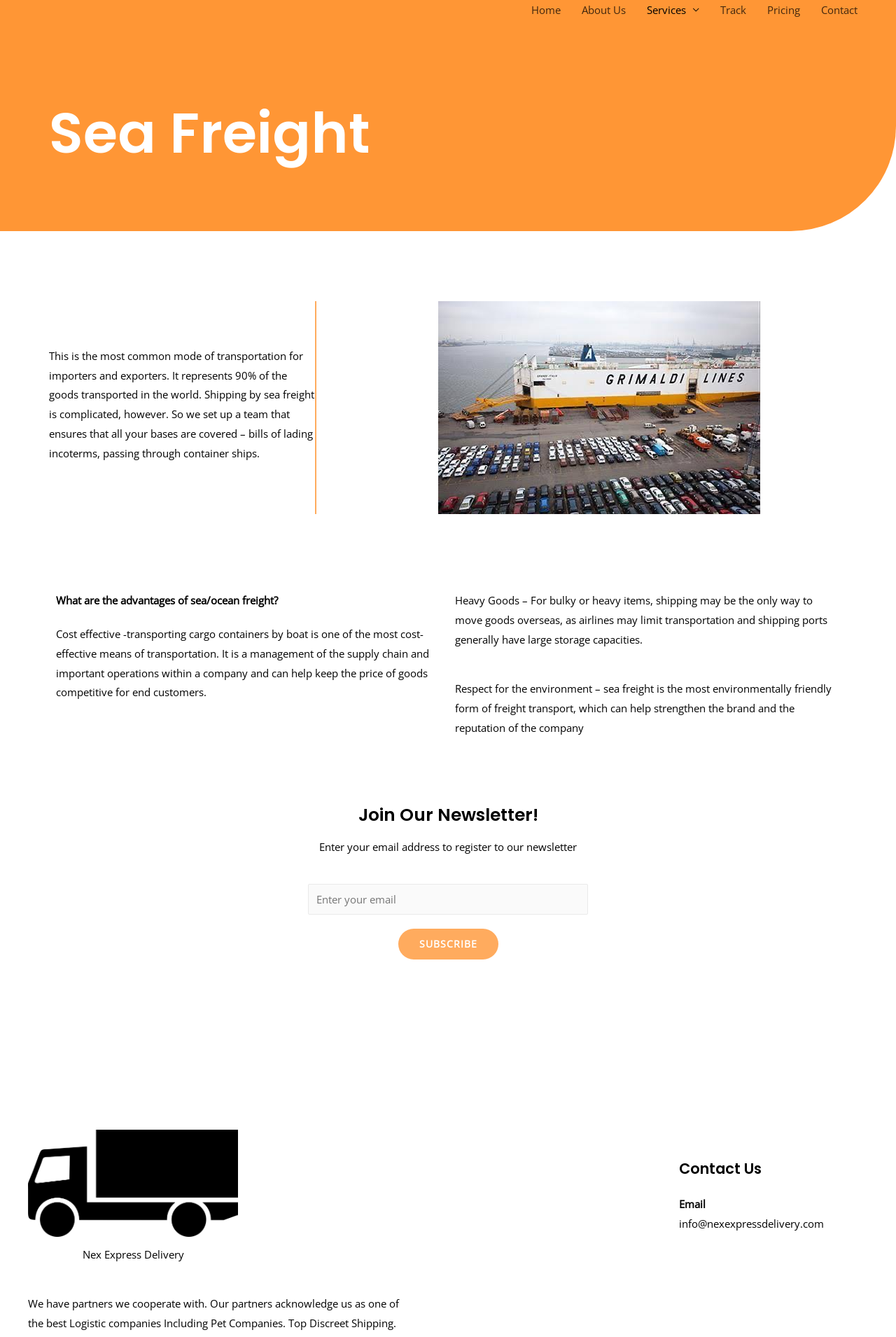What is the primary mode of transportation discussed on this webpage?
Analyze the screenshot and provide a detailed answer to the question.

Based on the webpage content, the primary mode of transportation discussed is sea freight, which is mentioned in the heading 'Sea Freight' and further explained in the subsequent paragraphs.